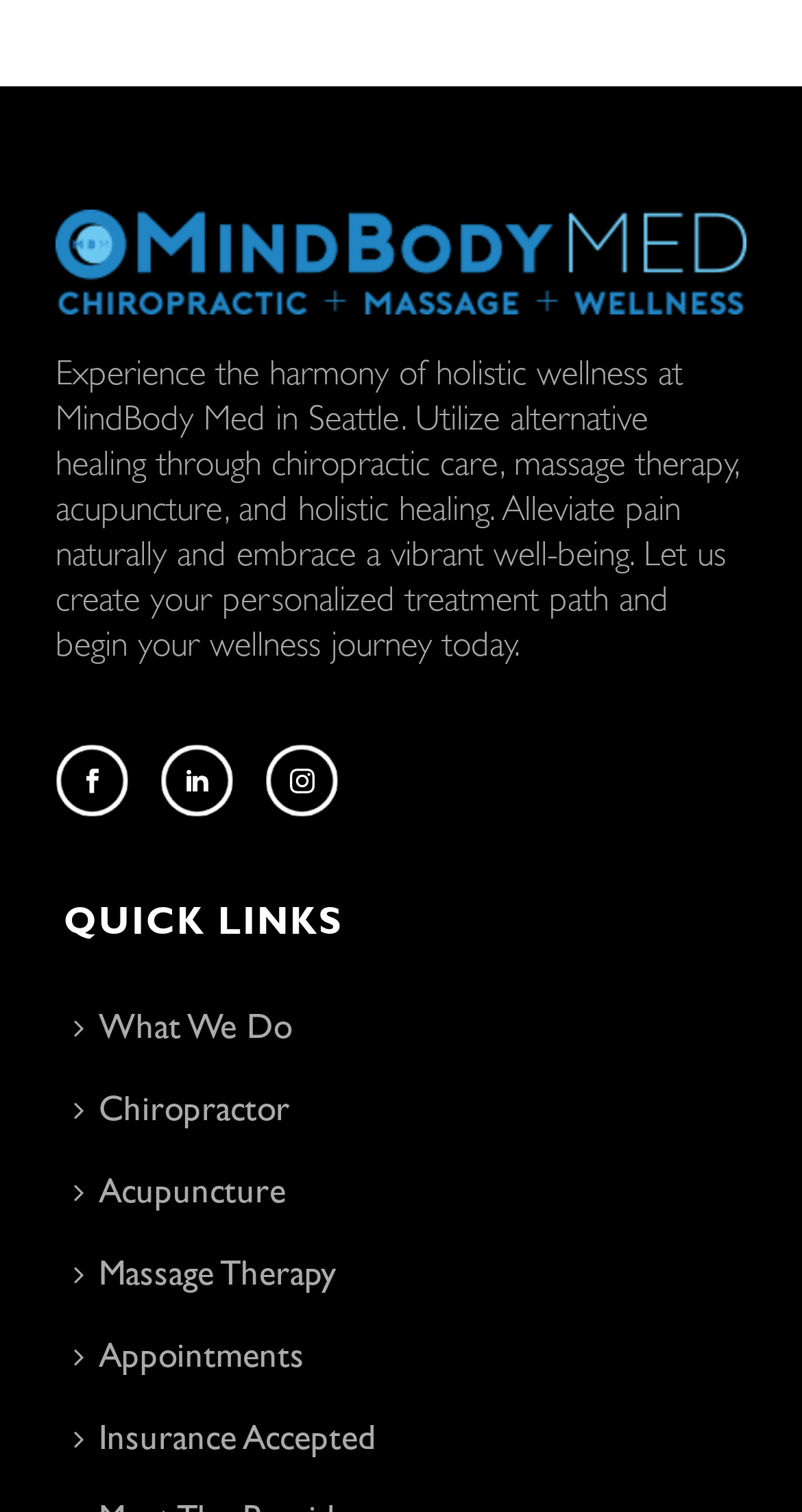Locate the coordinates of the bounding box for the clickable region that fulfills this instruction: "Click on Pet Care".

None